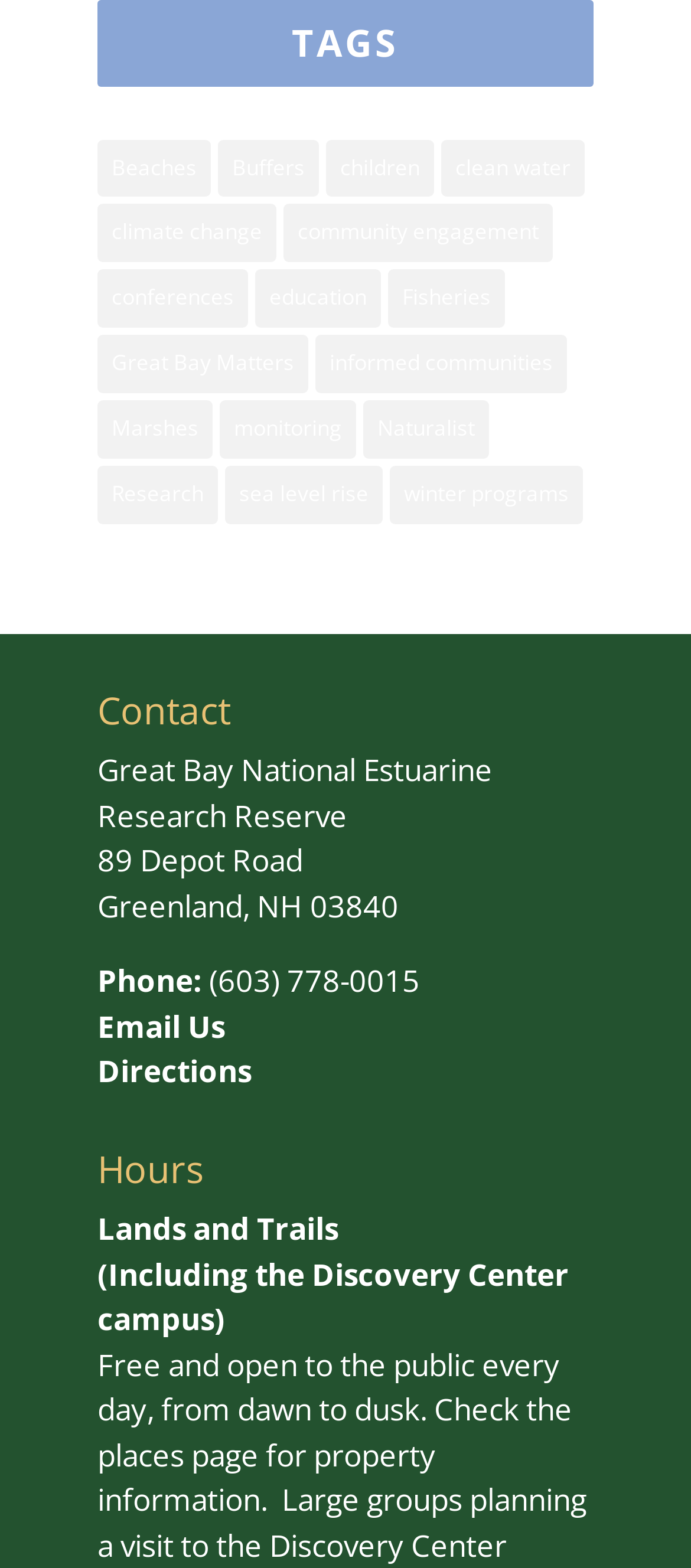What is the address of the Great Bay National Estuarine Research Reserve?
Based on the screenshot, provide your answer in one word or phrase.

89 Depot Road, Greenland, NH 03840